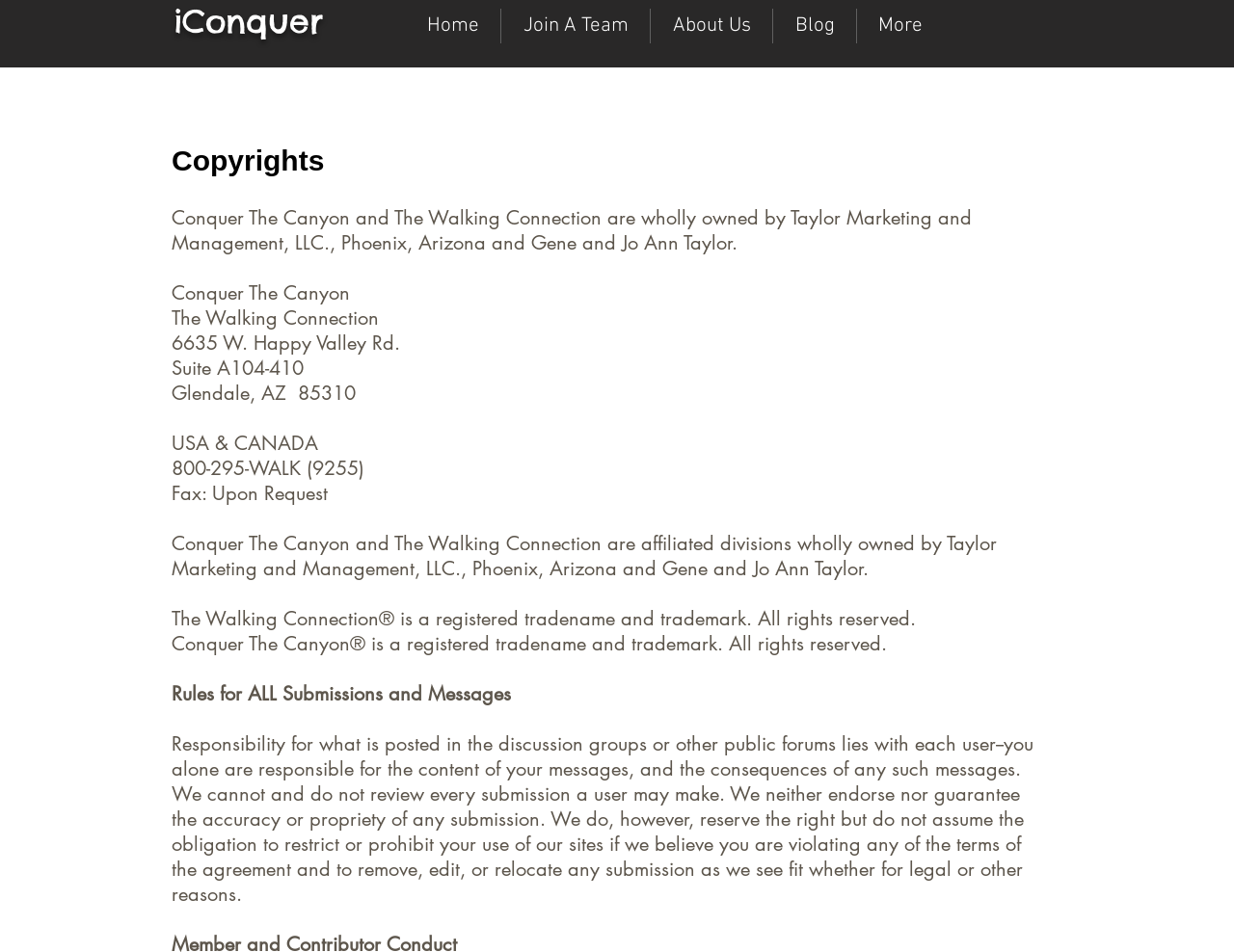Provide the bounding box coordinates of the UI element that matches the description: "Join A Team".

[0.406, 0.009, 0.527, 0.046]